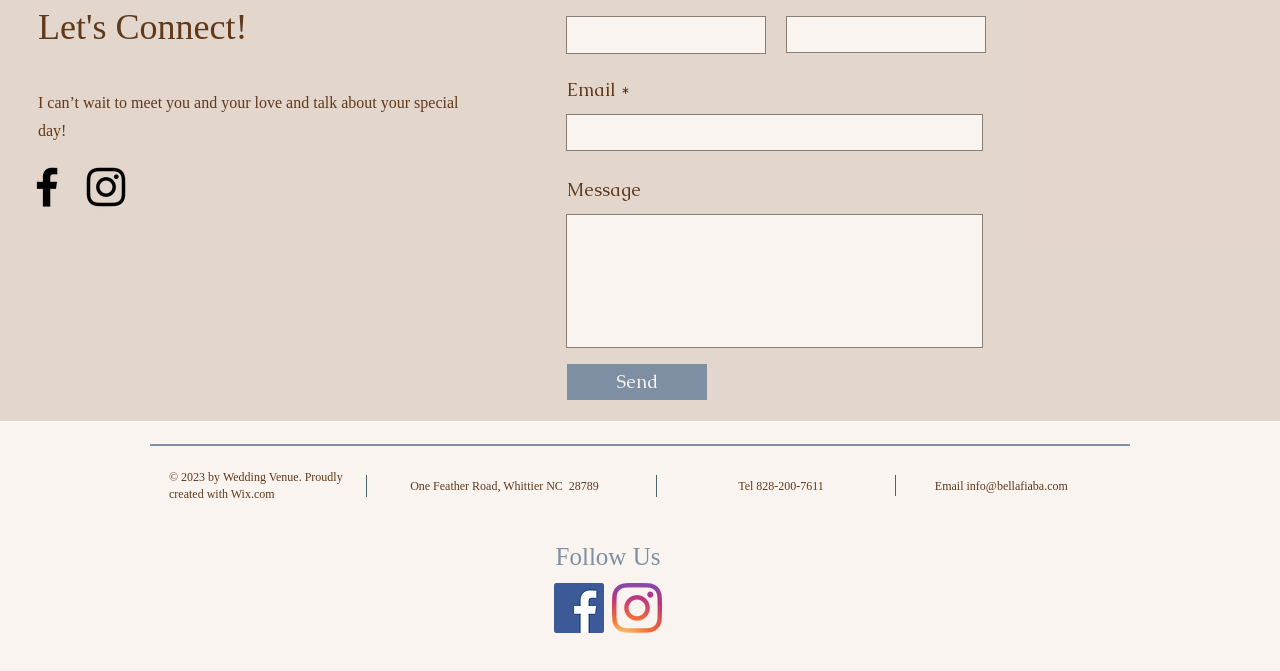Based on the element description: "Send", identify the UI element and provide its bounding box coordinates. Use four float numbers between 0 and 1, [left, top, right, bottom].

[0.443, 0.542, 0.552, 0.596]